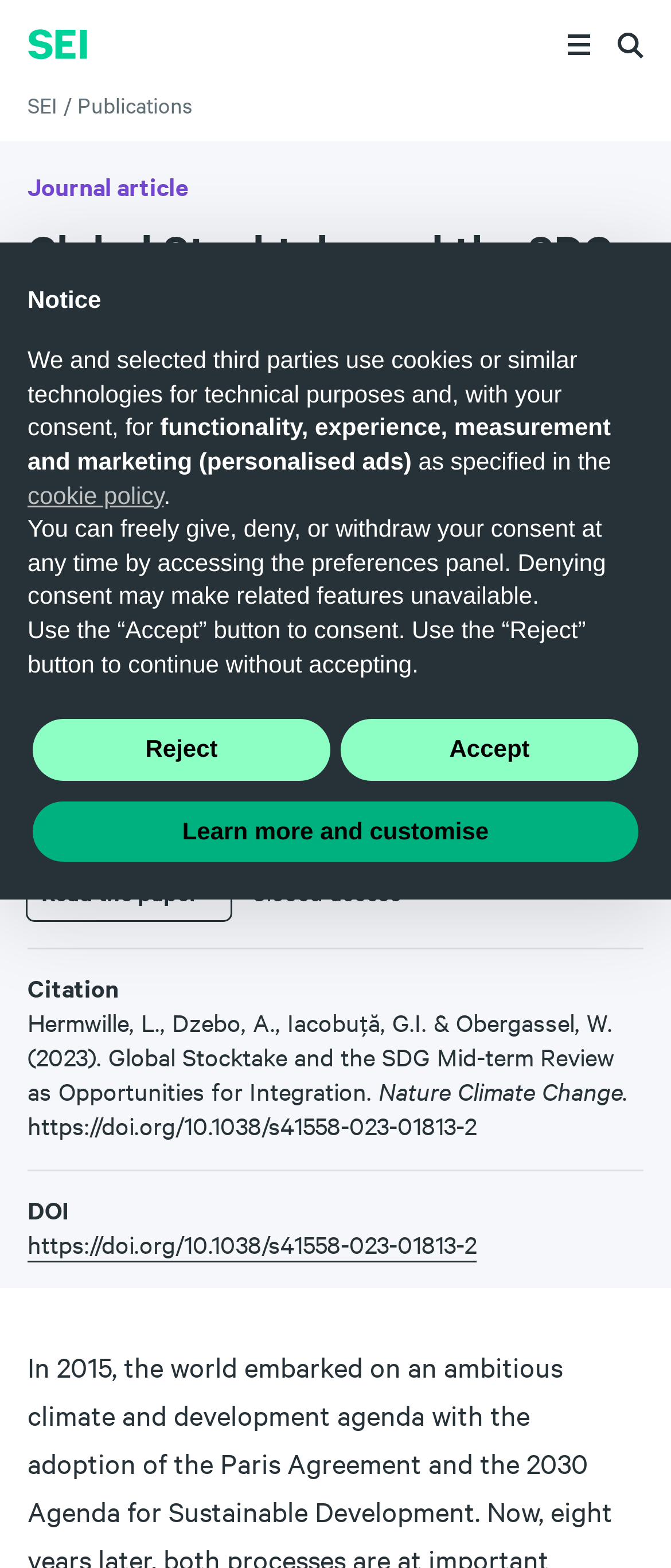Identify the bounding box coordinates of the specific part of the webpage to click to complete this instruction: "Click the SEI logo".

[0.041, 0.019, 0.131, 0.038]